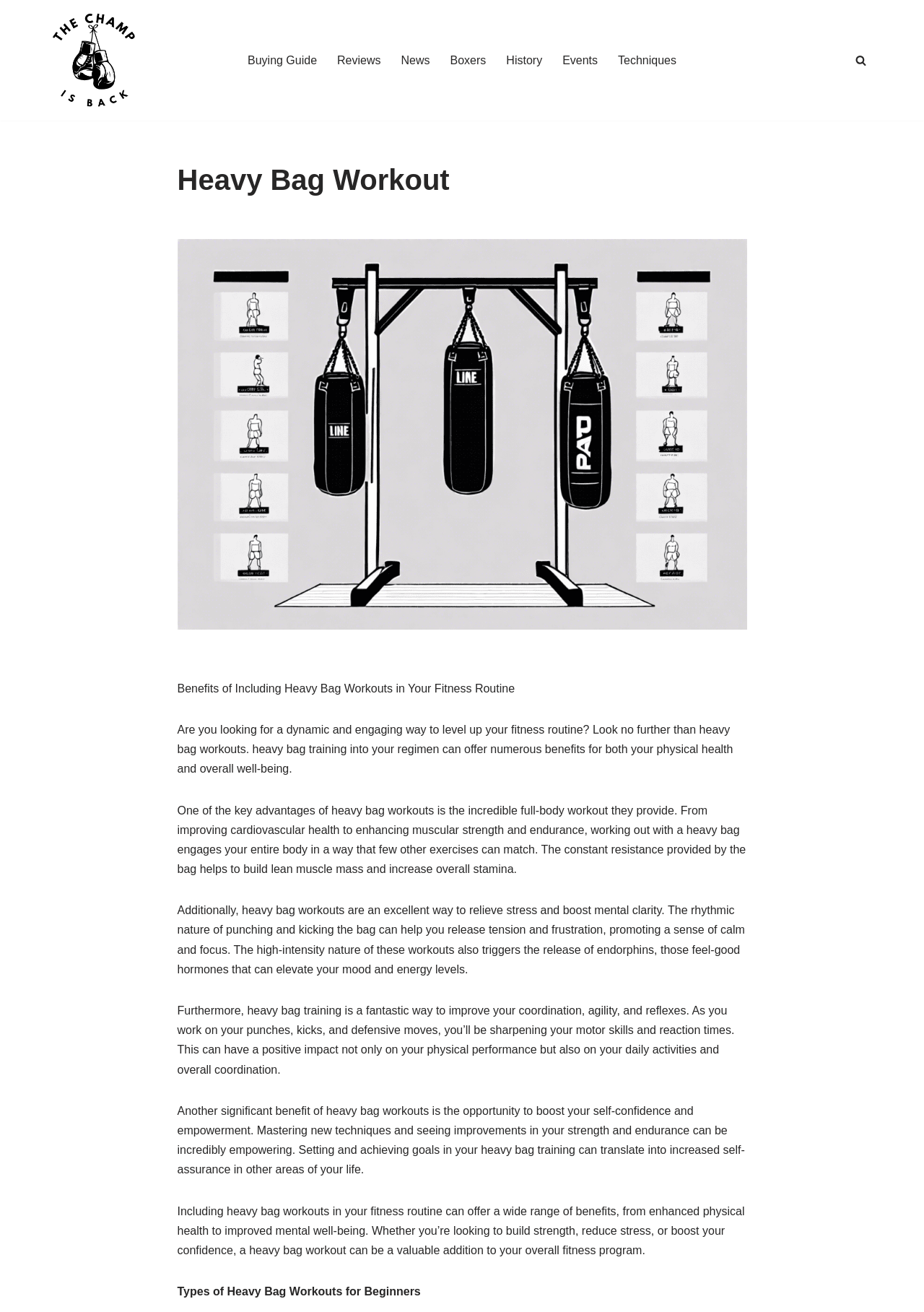What is improved through heavy bag training?
Please respond to the question with a detailed and well-explained answer.

As stated on the webpage, heavy bag training is a fantastic way to improve one's coordination, agility, and reflexes. By working on punches, kicks, and defensive moves, individuals can sharpen their motor skills and reaction times, which can have a positive impact on their physical performance and daily activities.